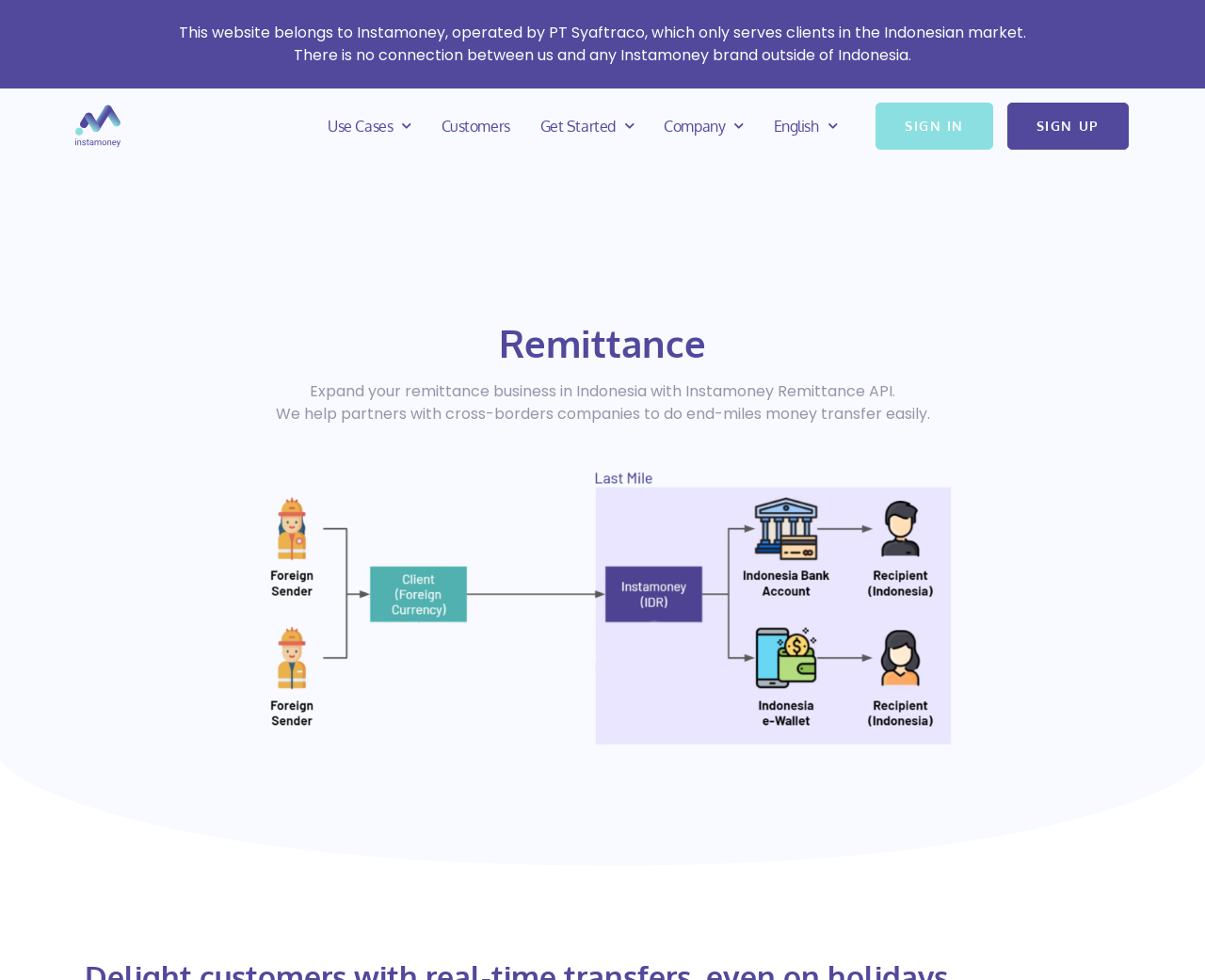Give a concise answer using only one word or phrase for this question:
What type of companies does Instamoney help?

Cross-borders companies